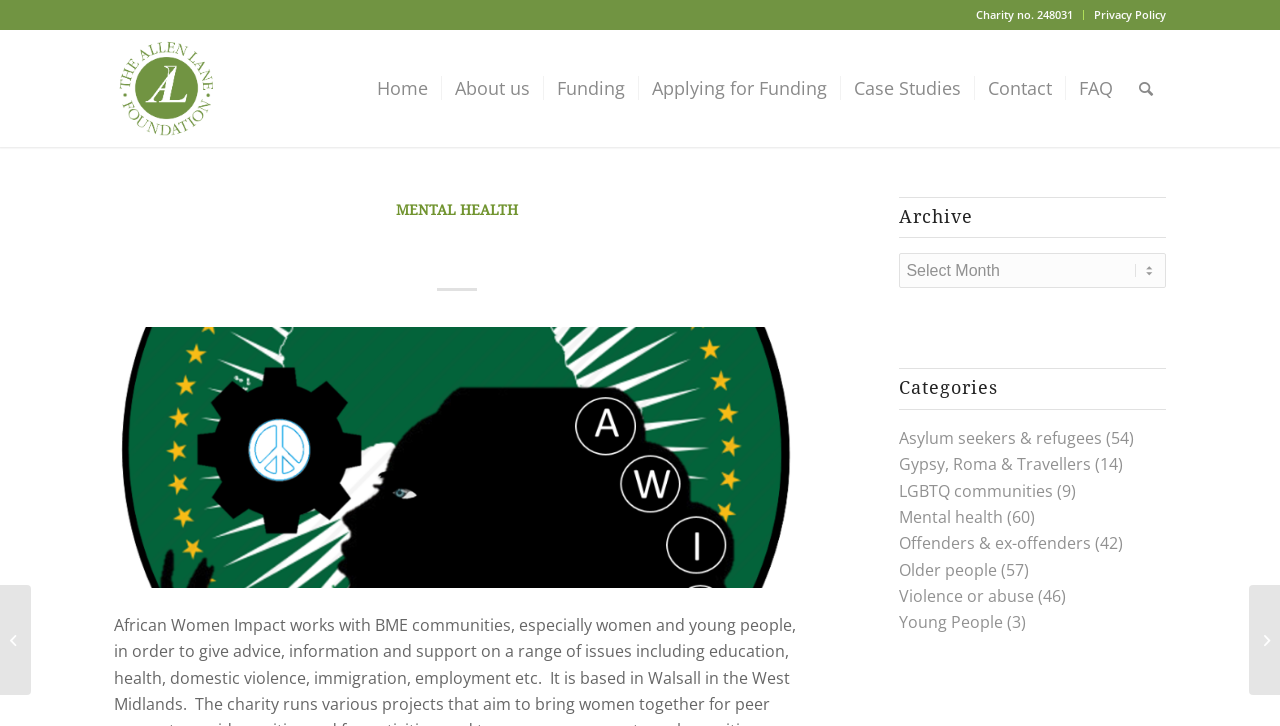Using the details from the image, please elaborate on the following question: What is the purpose of the search function?

The search function is located in the top right corner of the webpage, and is likely intended to allow users to search for specific content within the website. This could include searching for information on funding opportunities, case studies, or other resources related to African women's impact.